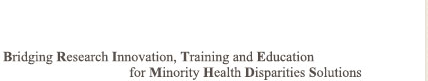Offer a detailed narrative of the image.

The image features the phrase "Bridging Research Innovation, Training and Education for Minority Health Disparities Solutions," highlighting the mission of the BRITE Center. This text emphasizes the center's commitment to enhancing health outcomes among minority populations by integrating research, fostering innovation, and providing education and training targeted at health disparities. The wording reflects a proactive approach to addressing these crucial issues through collaborative initiatives and resources aimed at empowering communities to improve their health and well-being.